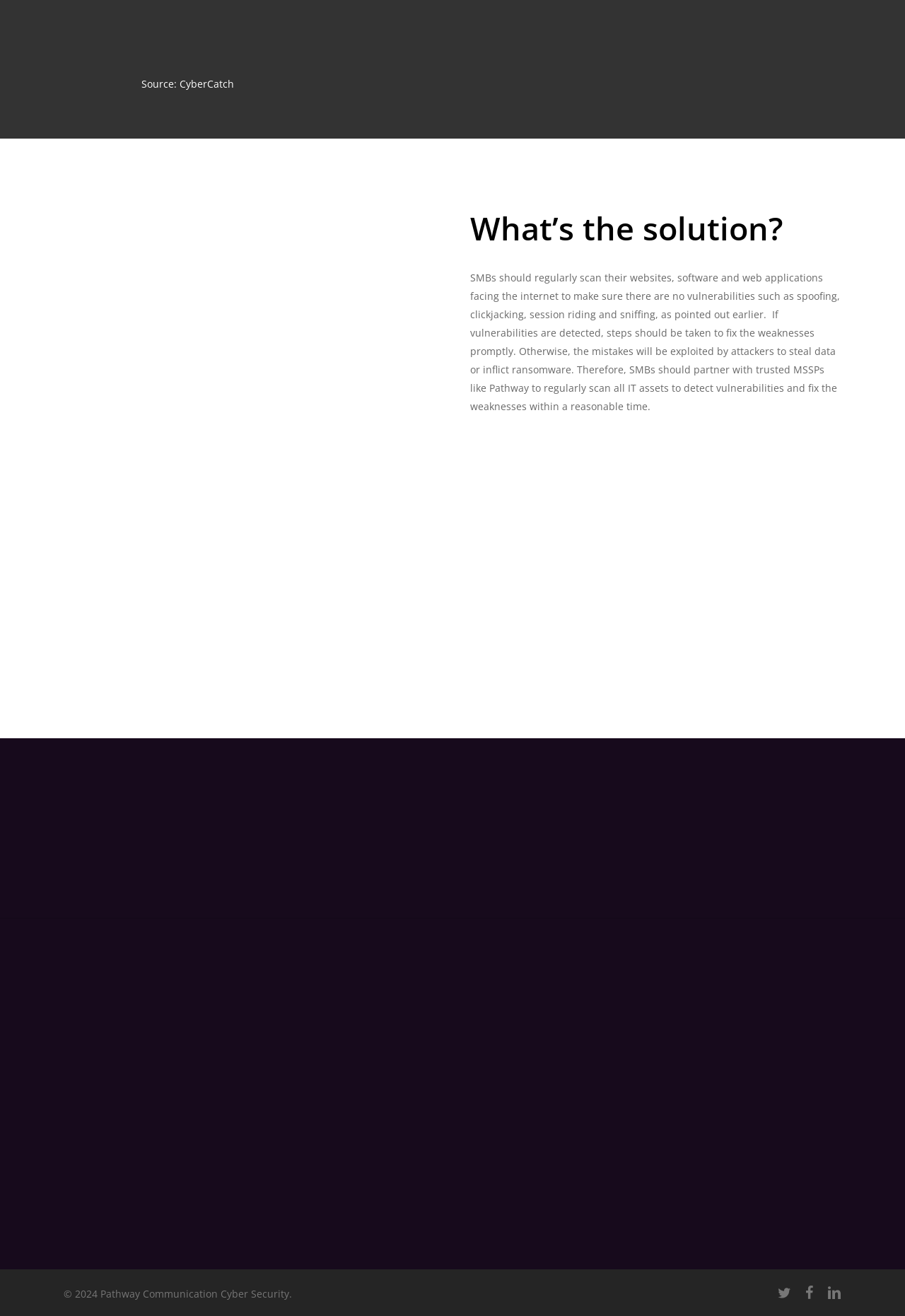Based on the image, provide a detailed response to the question:
What is the solution for SMBs?

Based on the webpage content, the solution for SMBs is to regularly scan their websites, software, and web applications facing the internet to detect vulnerabilities and fix the weaknesses promptly.